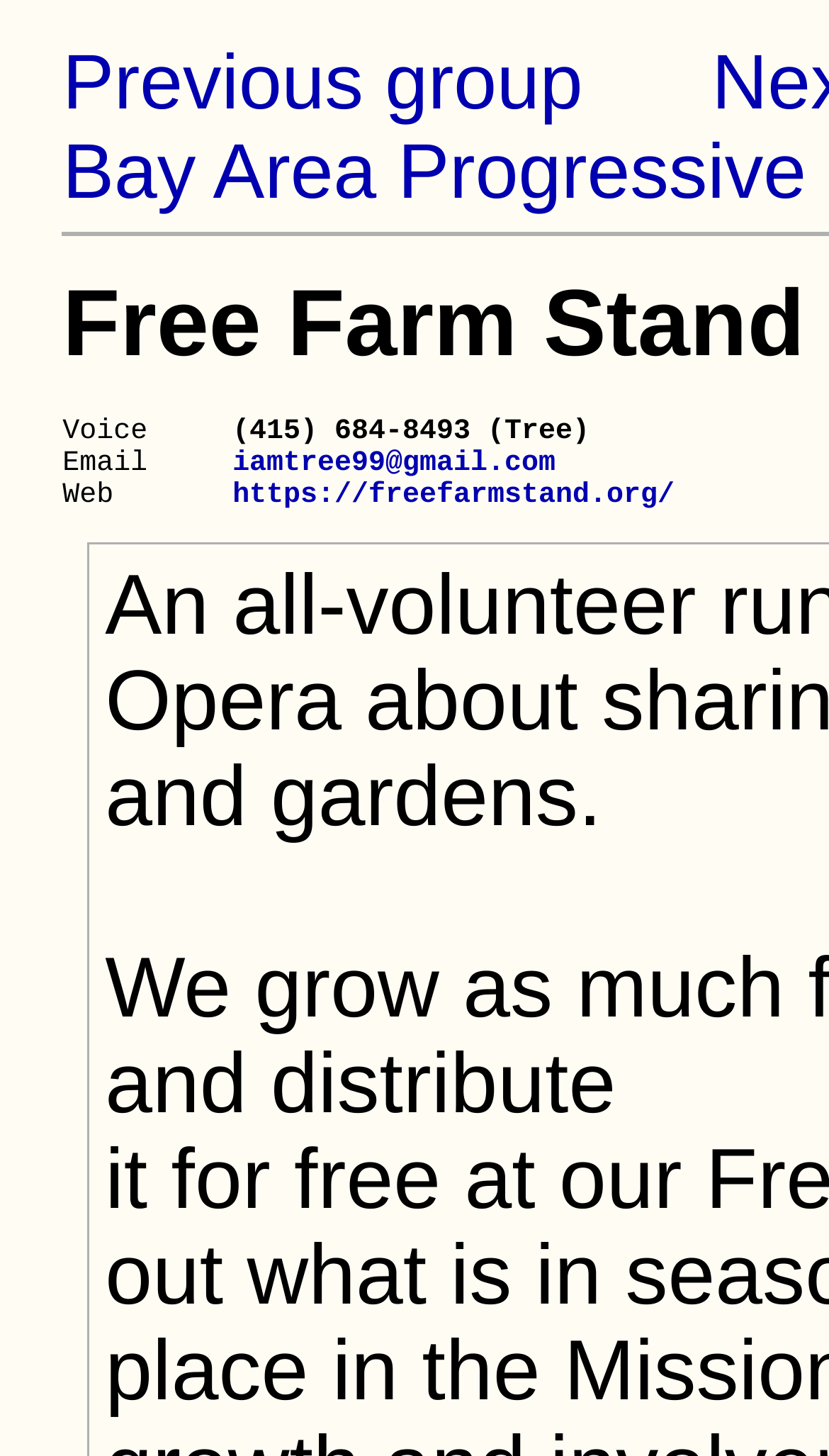Explain the features and main sections of the webpage comprehensively.

The webpage is titled "Free Farm Stand" and appears to be a contact information page. At the top left, there is a "Previous group" link. To the right of this link, there is a series of blank spaces. Below the "Previous group" link, there is a section with contact information. On the left, there are labels "Voice", "Email", and "Web", each on a new line. To the right of these labels, there are corresponding contact details: a phone number "(415) 684-8493 (Tree)" next to "Voice", an email address "iamtree99@gmail.com" next to "Email", and a website URL "https://freefarmstand.org/" next to "Web".